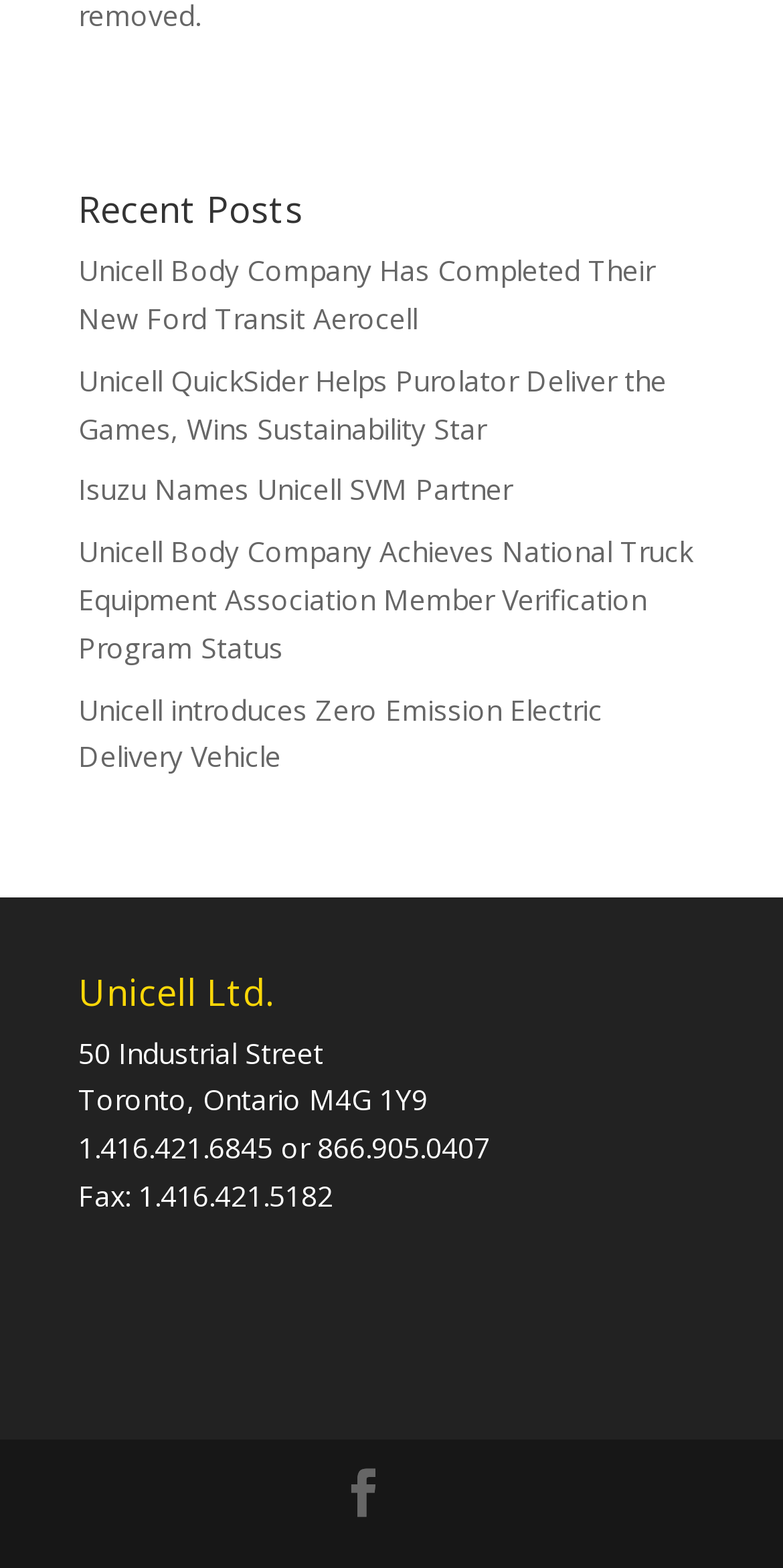Give a short answer using one word or phrase for the question:
What is the address of the company?

50 Industrial Street, Toronto, Ontario M4G 1Y9